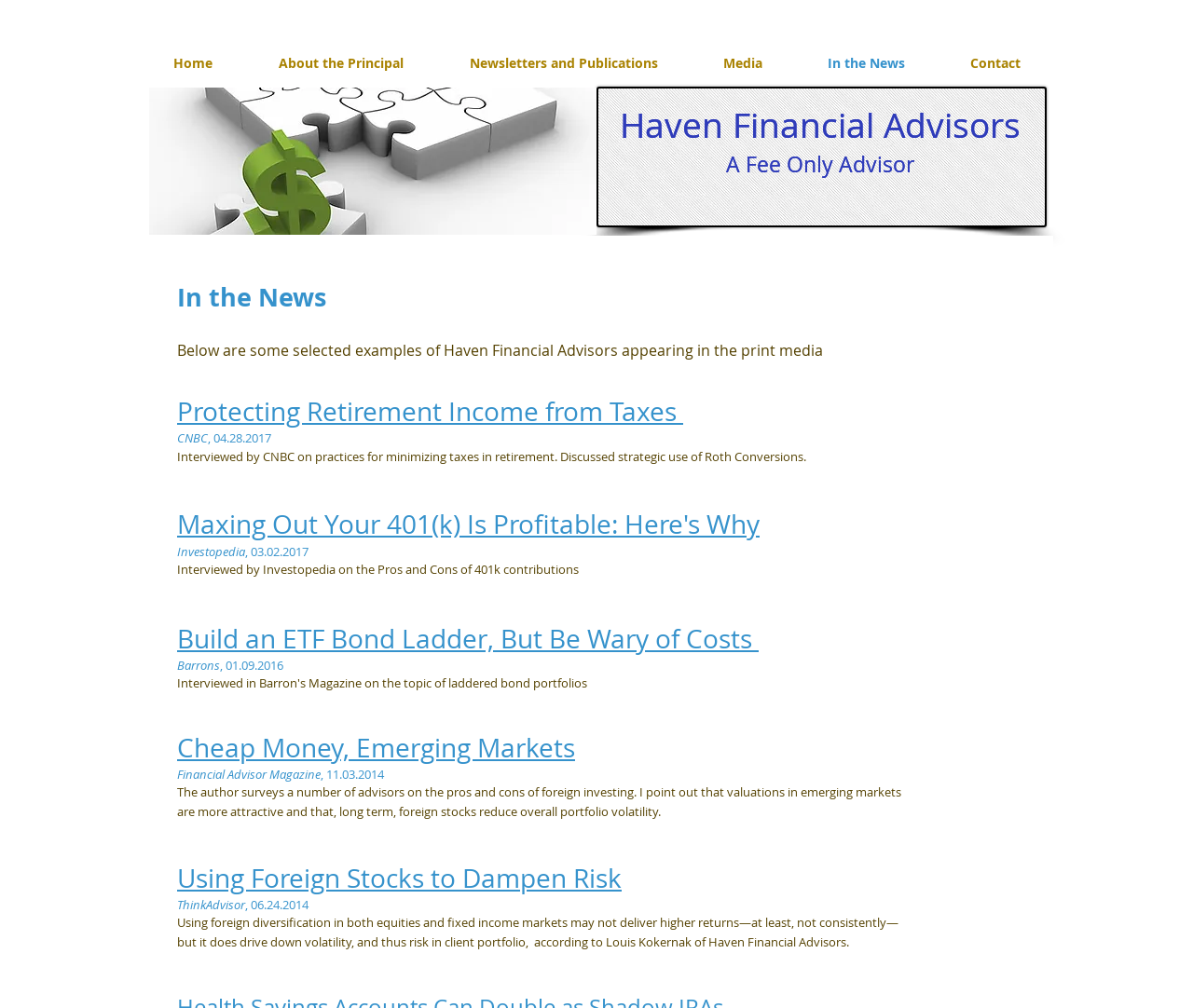Please identify and generate the text content of the webpage's main heading.

Haven Financial Advisors